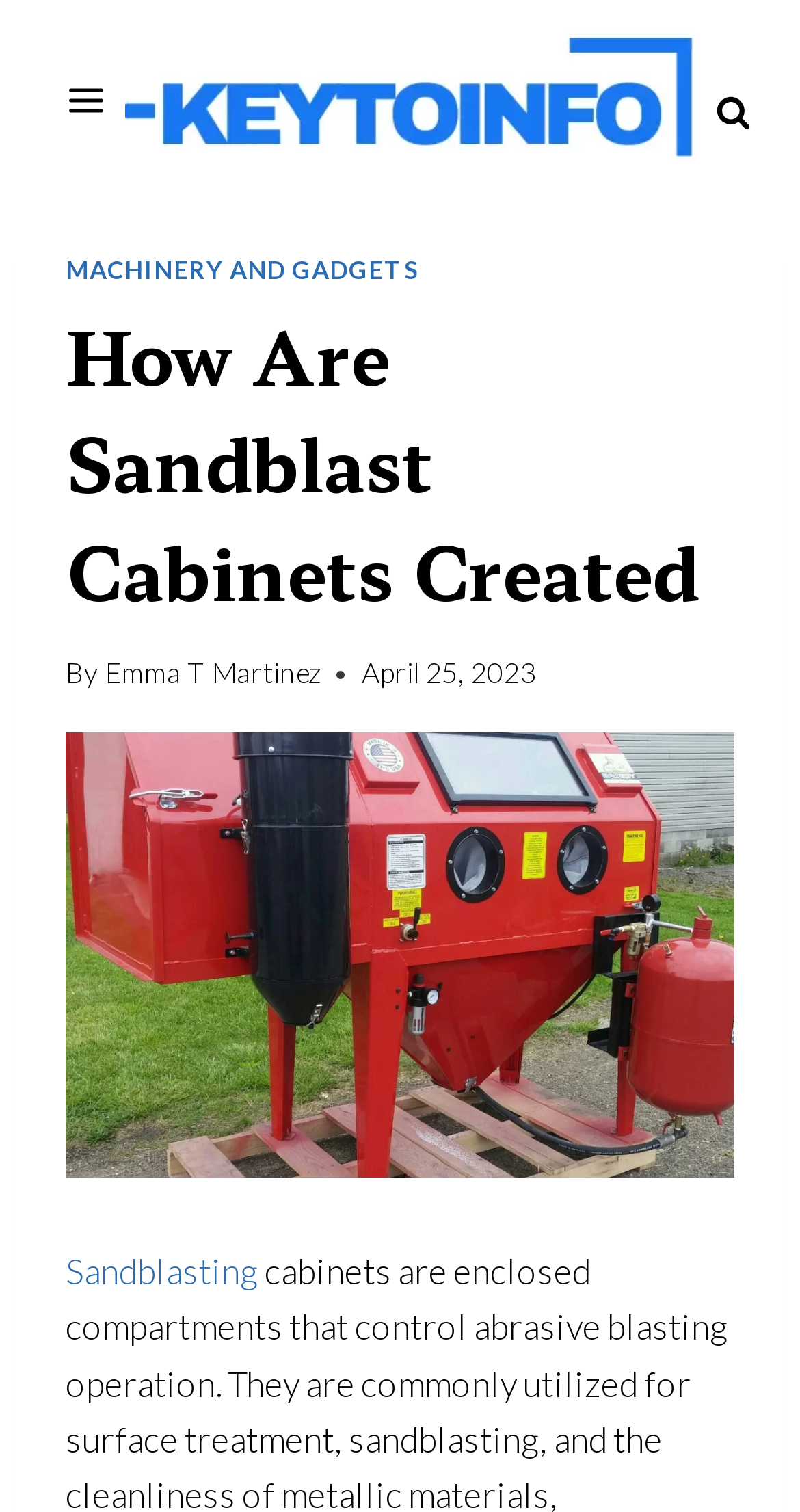Provide a single word or phrase answer to the question: 
When was the current article published?

April 25, 2023